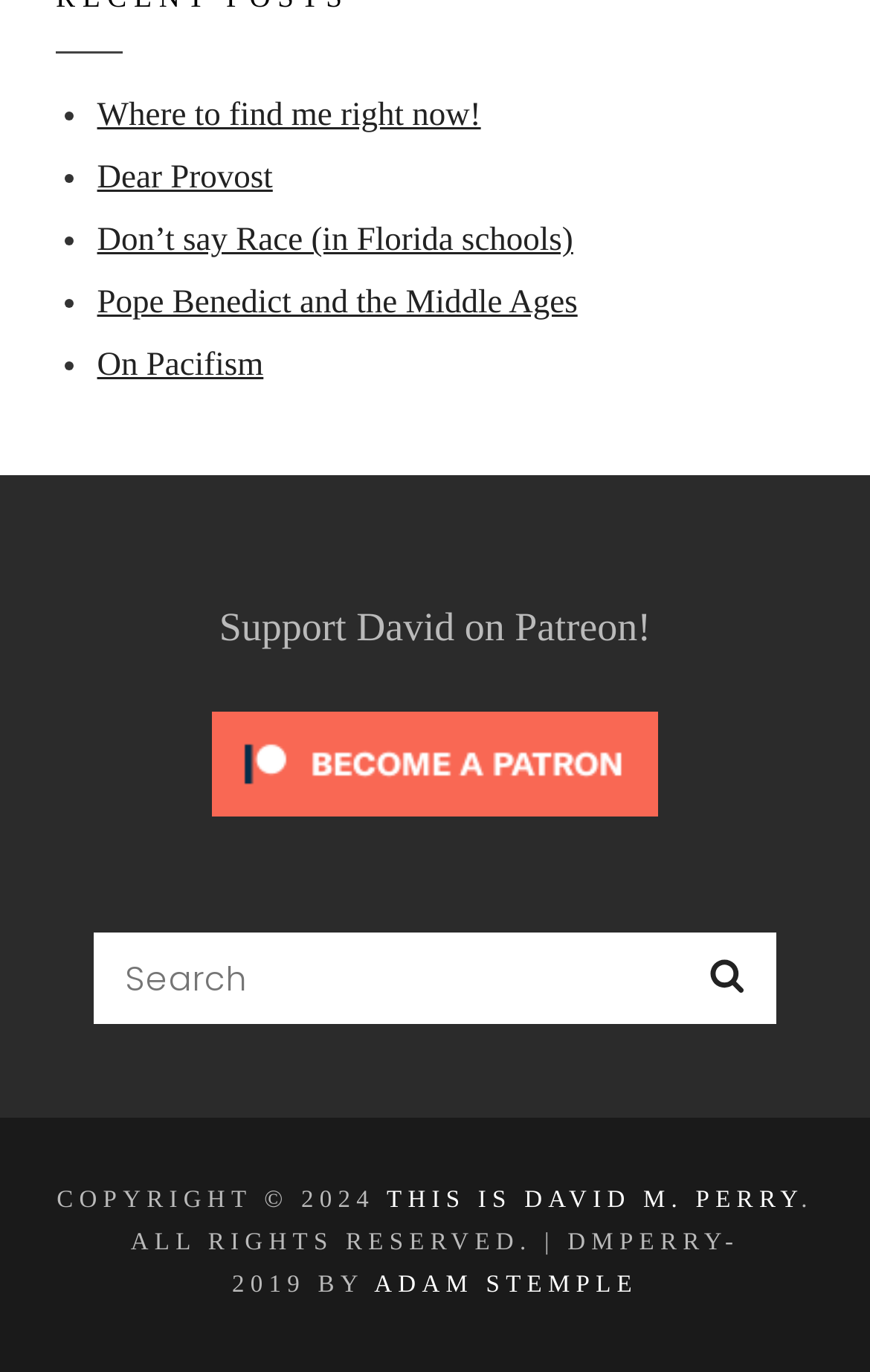Find the bounding box coordinates for the area that must be clicked to perform this action: "Search for something".

[0.108, 0.68, 0.892, 0.746]